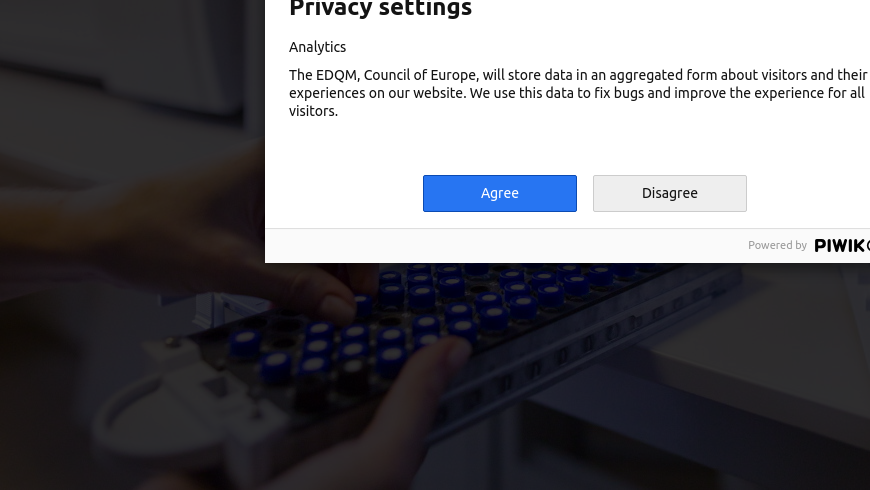Explain all the elements you observe in the image.

The image showcases a privacy settings pop-up from the European Directorate for the Quality of Medicines & HealthCare (EDQM) website. The pop-up is designed to inform visitors about data collection practices related to website analytics. It highlights that the EDQM will store data in an aggregated form to improve the user experience and troubleshoot issues. The interface includes two prompt buttons: "Agree" and "Disagree," allowing users to consent to or decline data collection. In the blurred background, a person's hand is seen handling a section of vials or samples, suggesting a laboratory or analytical setting, further underscoring the scientific context of the EDQM's work.